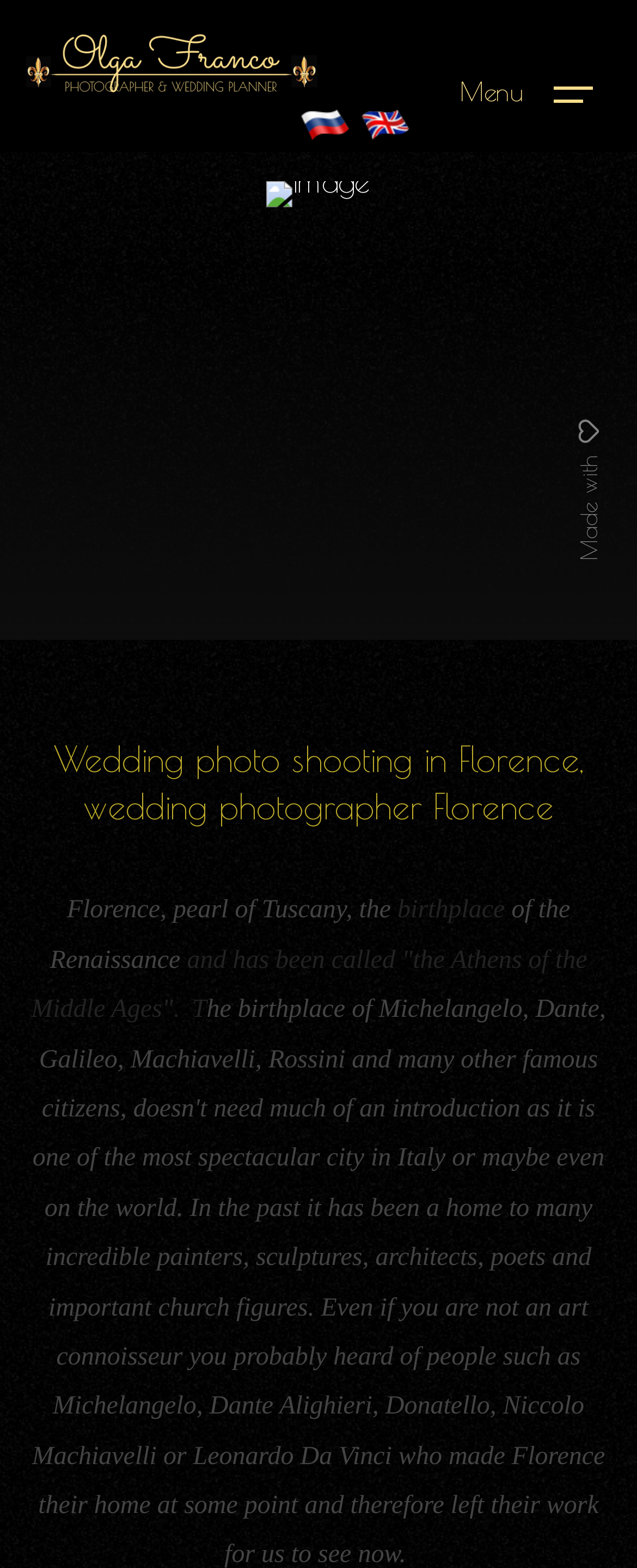Based on the description "alt="Logo" title="logo"", find the bounding box of the specified UI element.

[0.035, 0.021, 0.506, 0.068]